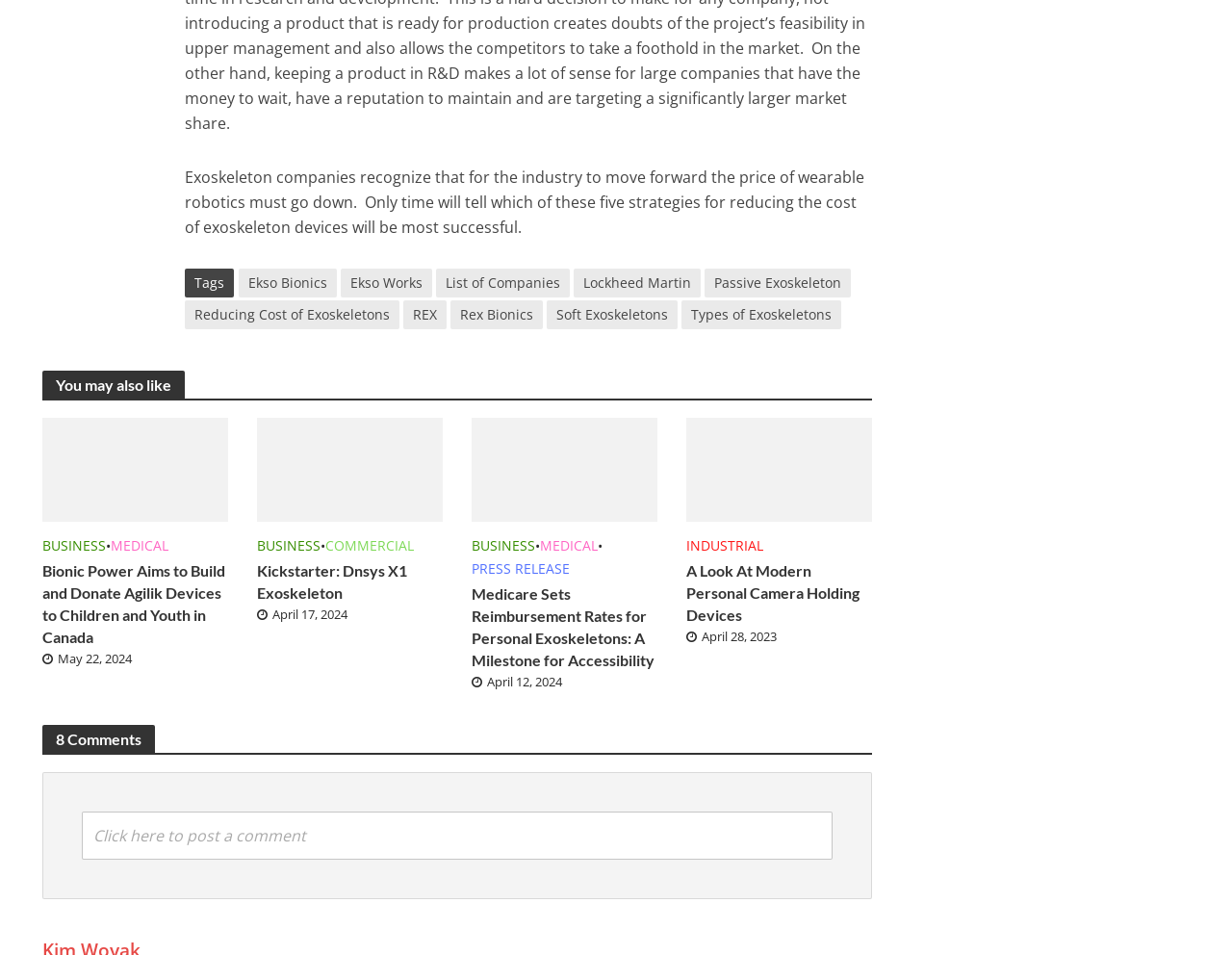Please identify the bounding box coordinates of the region to click in order to complete the task: "Click on Business News". The coordinates must be four float numbers between 0 and 1, specified as [left, top, right, bottom].

None